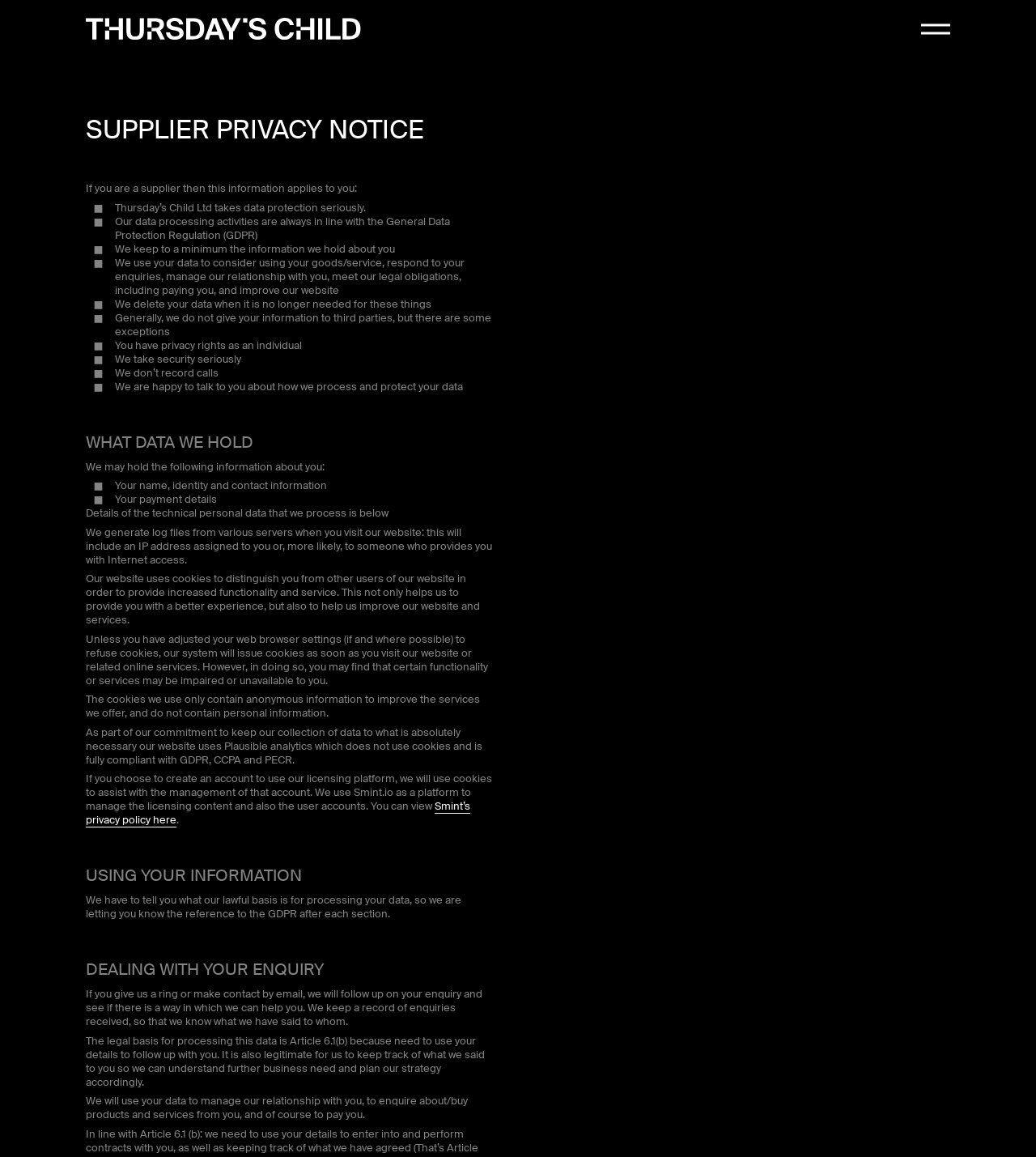Give a concise answer using only one word or phrase for this question:
What kind of information does Thursday's Child Ltd hold about suppliers?

Name, identity, contact info, etc.